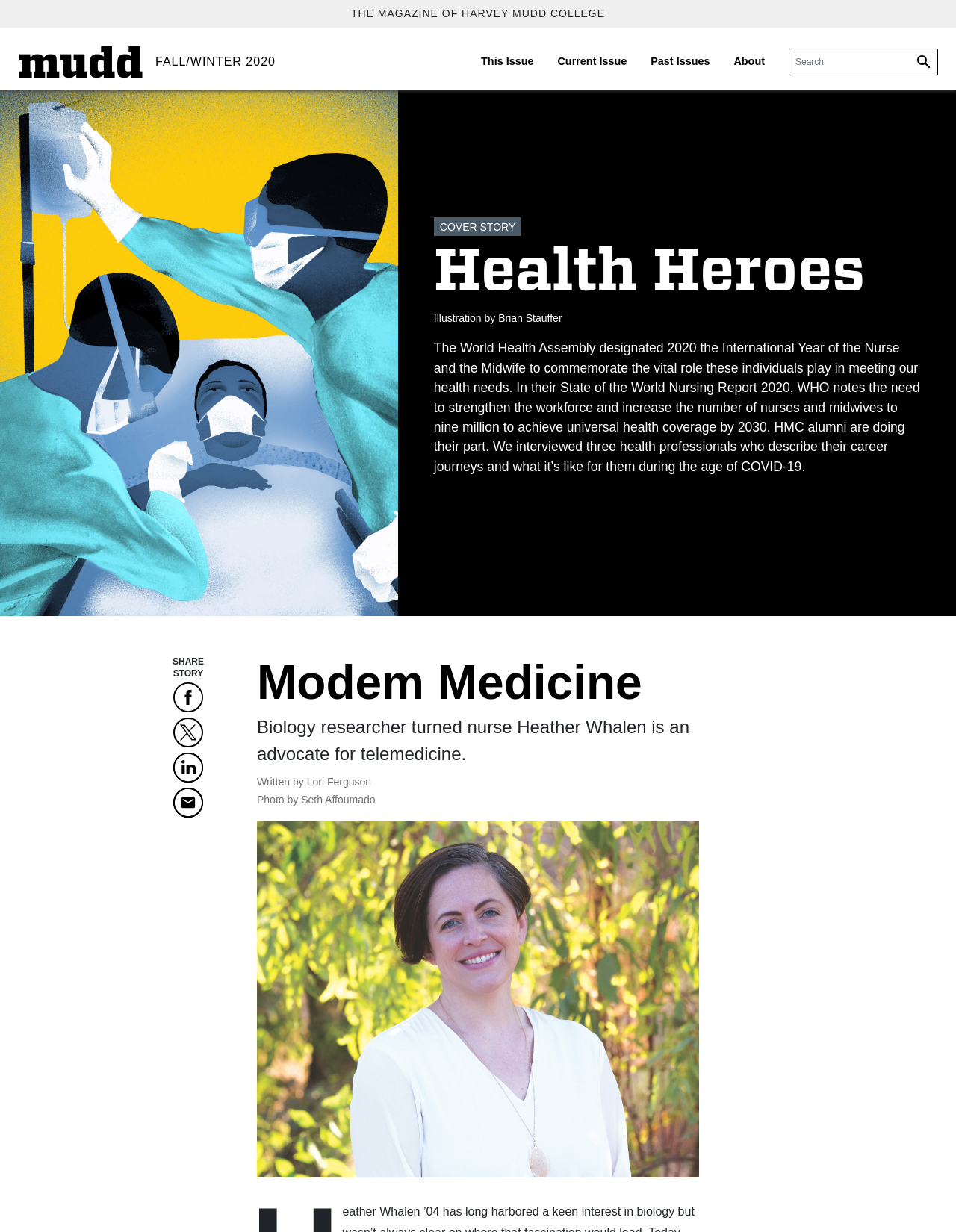What is the purpose of the International Year of the Nurse and the Midwife?
Please answer the question as detailed as possible based on the image.

I found the answer by looking at the static text element with the text 'The World Health Assembly designated 2020 the International Year of the Nurse and the Midwife to commemorate the vital role these individuals play in meeting our health needs.' This text explains the purpose of the International Year of the Nurse and the Midwife.